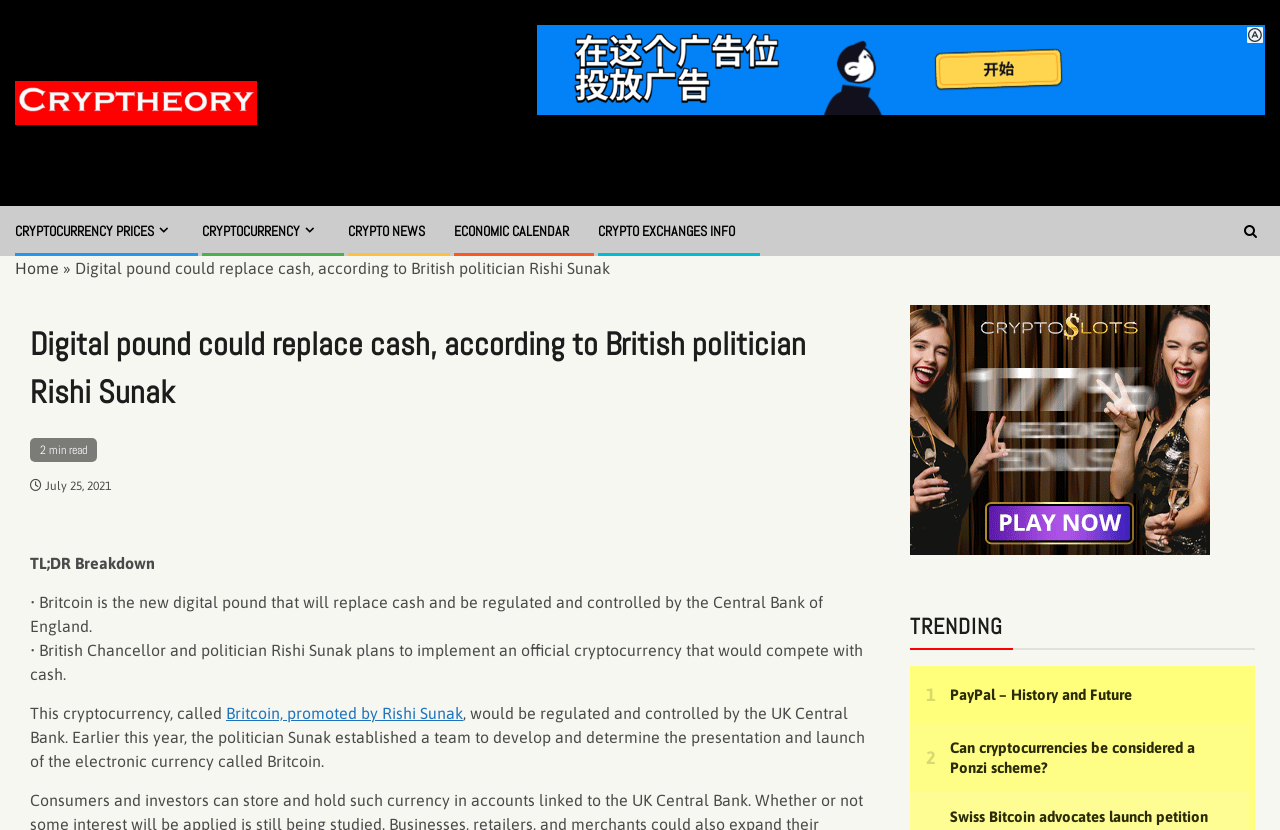Determine the bounding box coordinates for the UI element described. Format the coordinates as (top-left x, top-left y, bottom-right x, bottom-right y) and ensure all values are between 0 and 1. Element description: alt="Cryptheory – Just Crypto"

[0.012, 0.111, 0.201, 0.133]